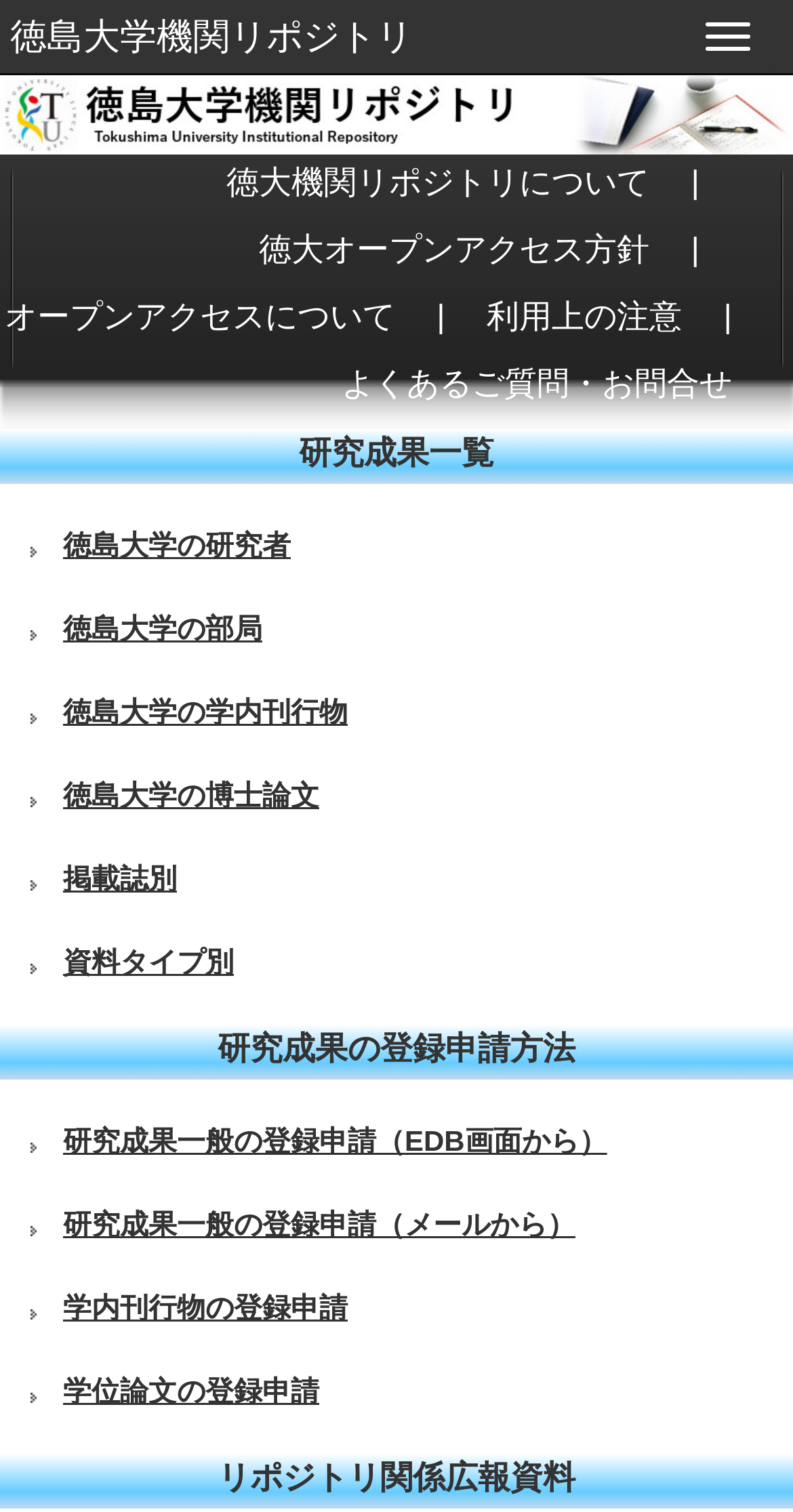What is the title of the research outcome list?
Examine the image closely and answer the question with as much detail as possible.

I looked for a static text element that seems to be a title, and found the element with the text '研究成果一覧' at coordinates [0.377, 0.29, 0.623, 0.312]. This is likely the title of the research outcome list.